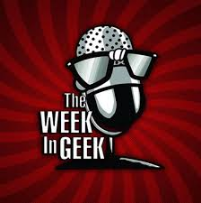What is the microphone adorned with? From the image, respond with a single word or brief phrase.

Sunglasses